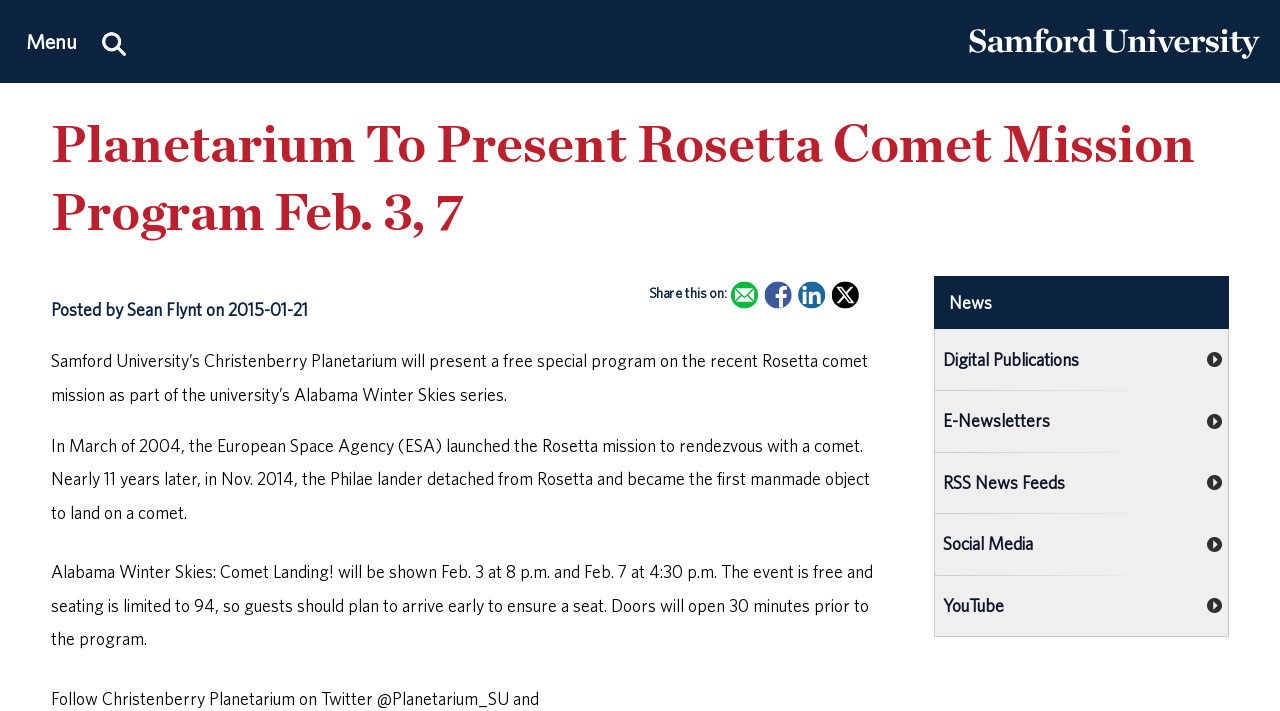Locate the bounding box coordinates of the clickable element to fulfill the following instruction: "Watch YouTube". Provide the coordinates as four float numbers between 0 and 1 in the format [left, top, right, bottom].

[0.731, 0.808, 0.959, 0.895]